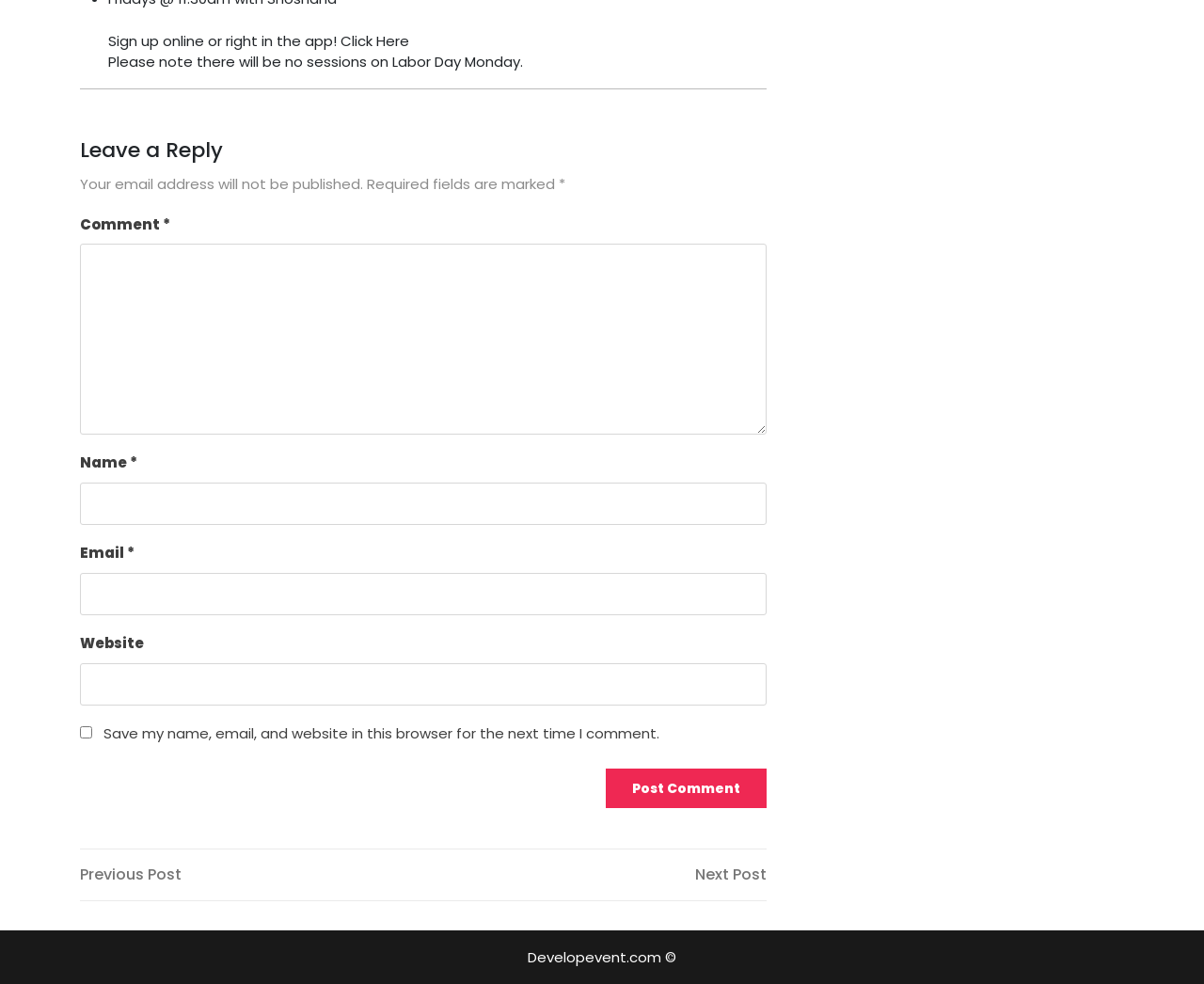What is the purpose of the 'Save my name, email, and website' checkbox?
Please provide a detailed answer to the question.

The checkbox is located below the 'Email' and 'Website' textboxes, and its label suggests that it is used to save the user's name, email, and website for the next time they comment, making it easier for them to fill in the required information.